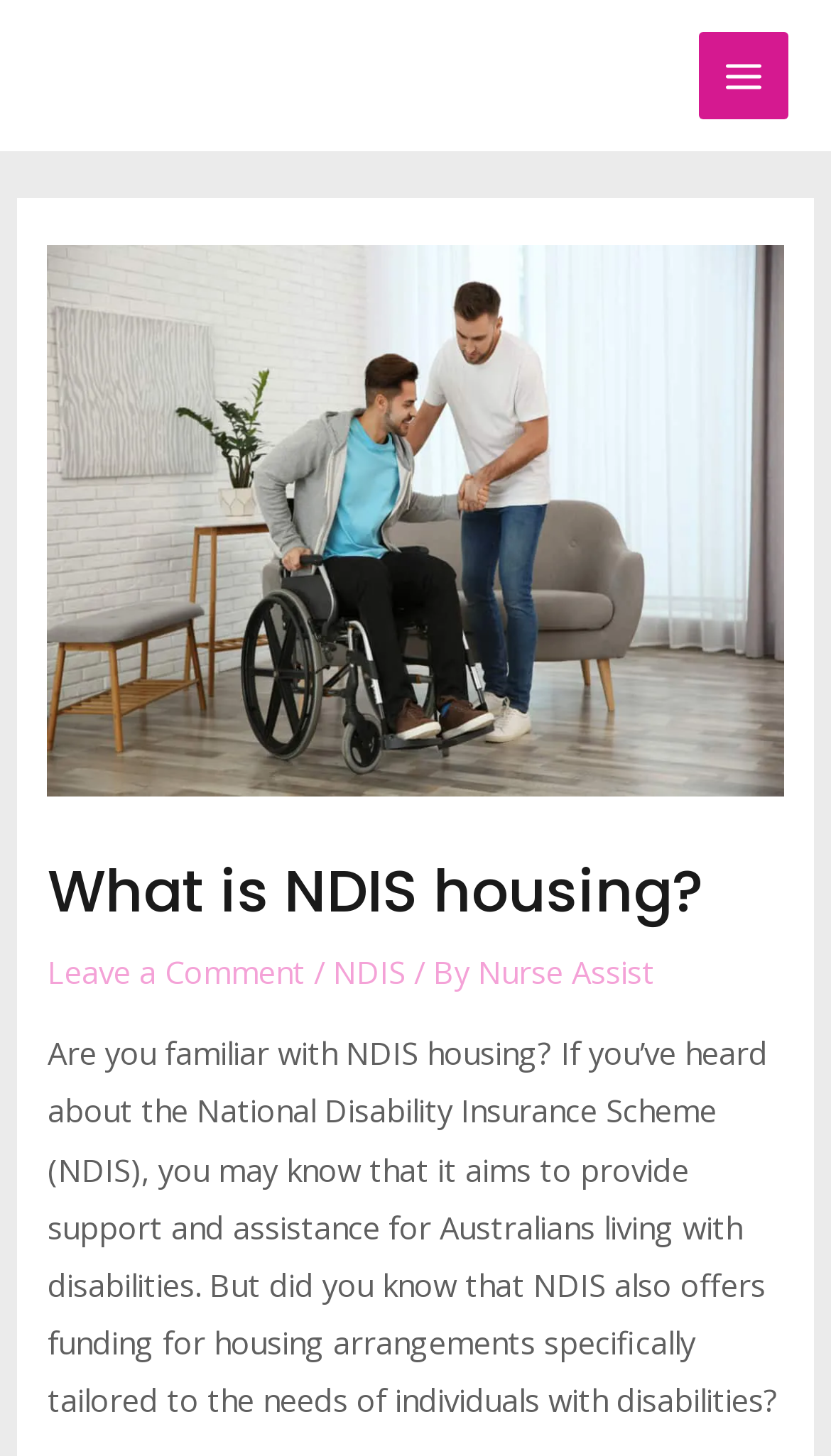Kindly respond to the following question with a single word or a brief phrase: 
What is the purpose of NDIS?

Support Australians with disabilities